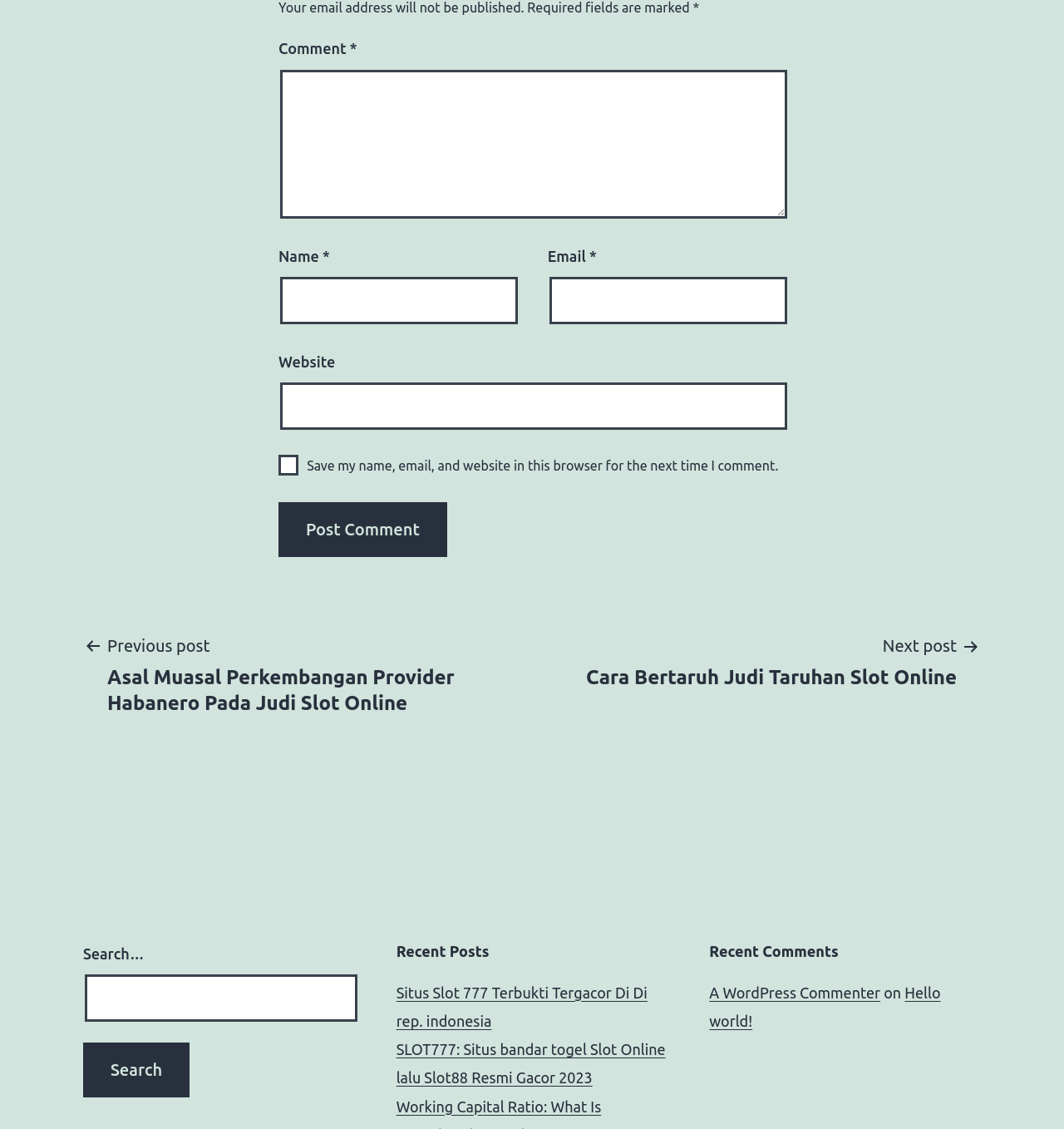What is the label of the first textbox?
Respond to the question with a single word or phrase according to the image.

Comment